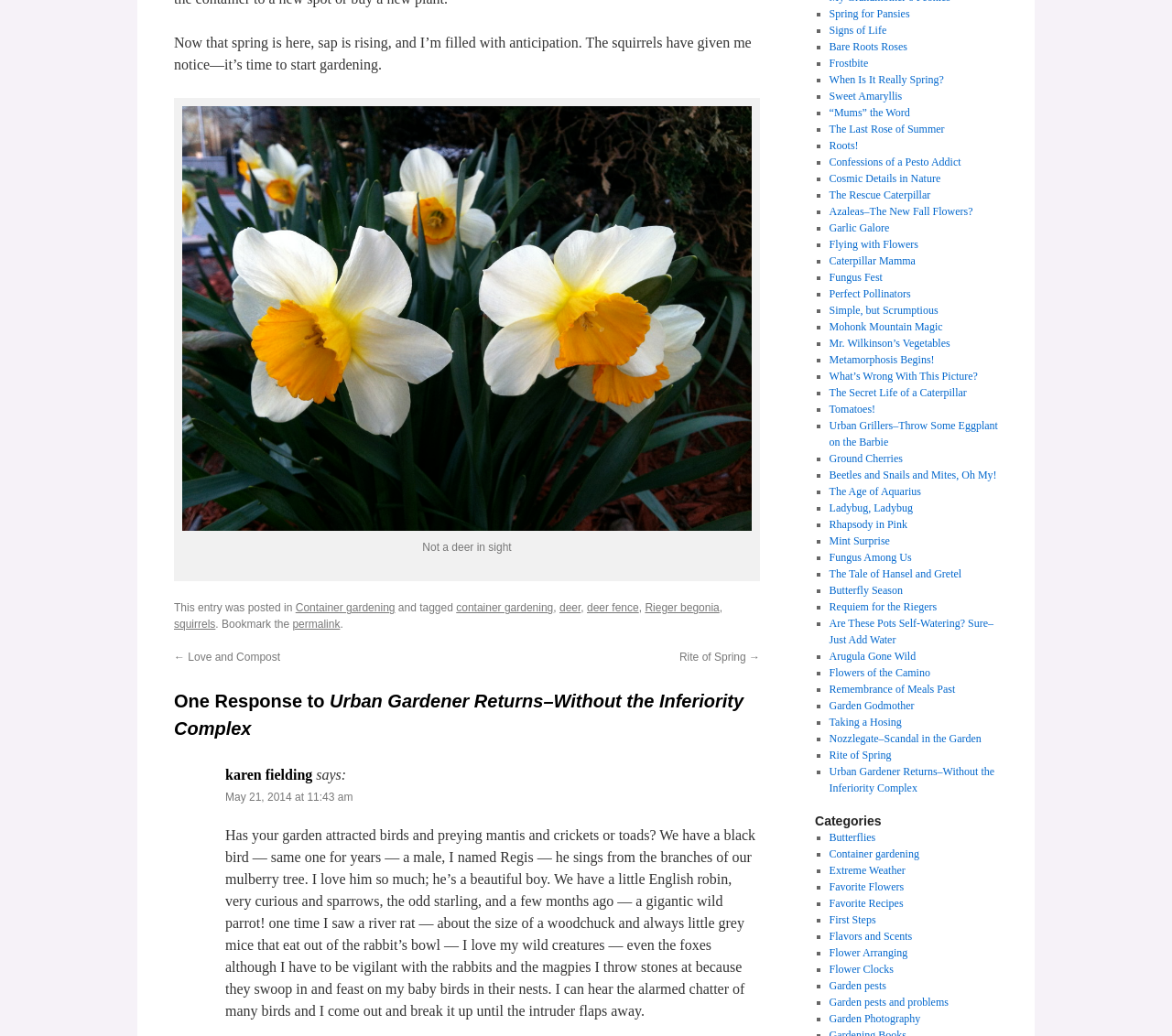Reply to the question below using a single word or brief phrase:
What is the name of the bird that the author has named?

Regis